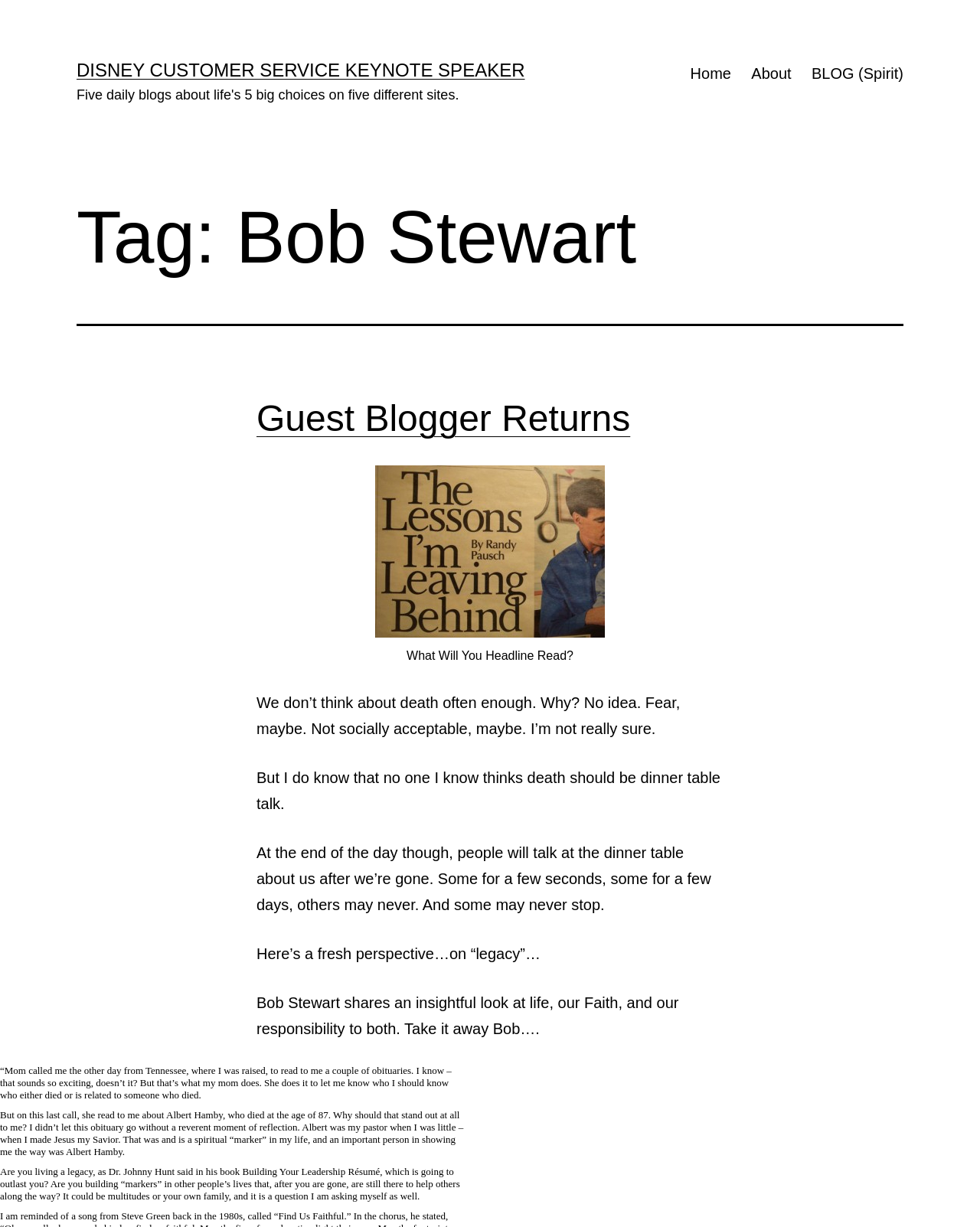What is the topic of the blog post?
Give a detailed response to the question by analyzing the screenshot.

The topic of the blog post can be inferred from the text content, which discusses the concept of legacy and how one can build a lasting impact on others' lives. The author, Bob Stewart, shares a personal anecdote about his pastor, Albert Hamby, and reflects on the importance of leaving a positive legacy.